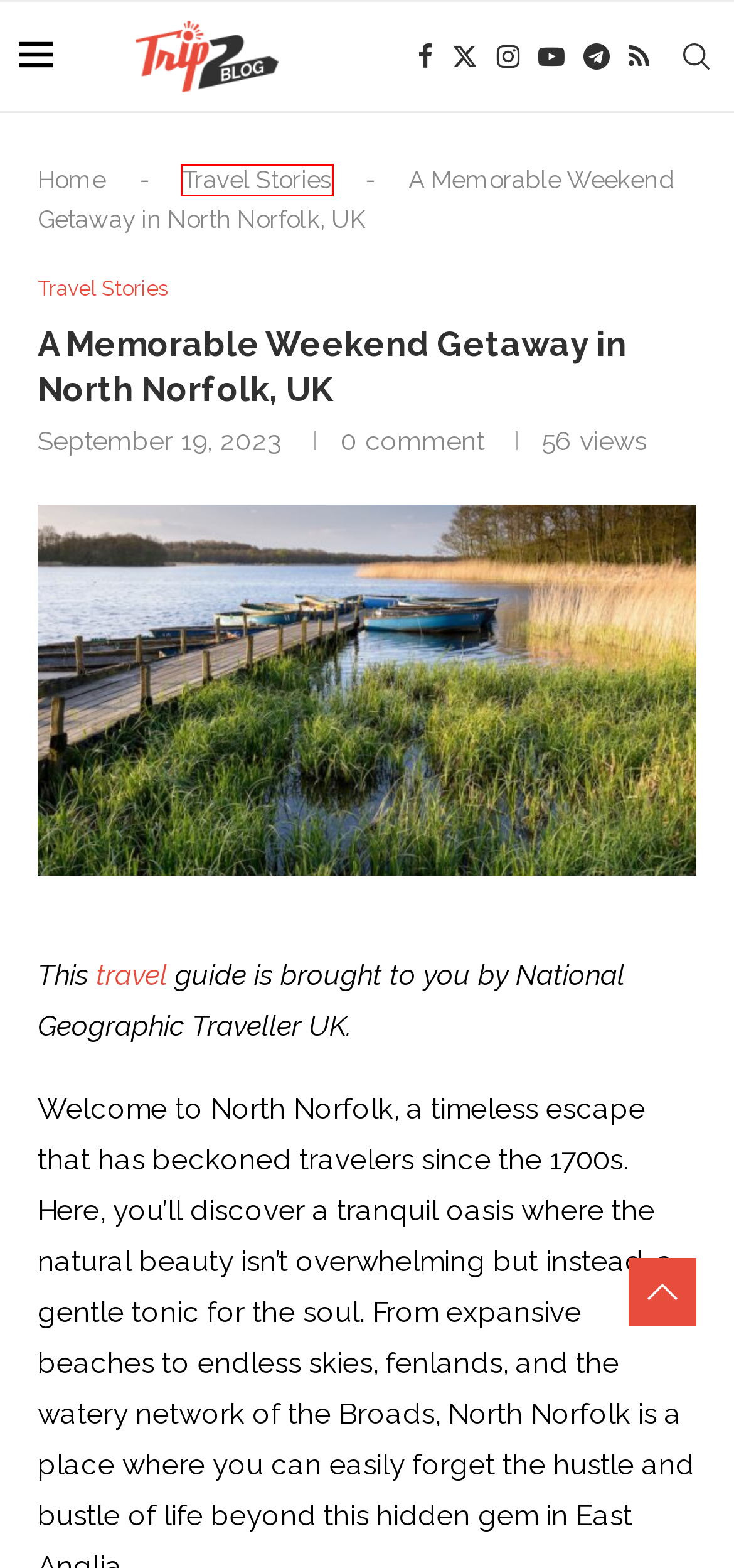Inspect the screenshot of a webpage with a red rectangle bounding box. Identify the webpage description that best corresponds to the new webpage after clicking the element inside the bounding box. Here are the candidates:
A. From Humble Beginnings to Gourmet Delights: 5 Ways to Enjoy Oysters - Trip2 Blog
B. hidden treasures - Trip2 Blog
C. The Top U.S. Travel Destinations for August - Trip2 Blog
D. It’s the golden age of spaceflight. Here’s where you can see a launch. - Trip2 Blog
E. Trip2.Blog - Trip2 Blog
F. Travel Stories - Trip2 Blog
G. dining - Trip2 Blog
H. North Norfolk - Trip2 Blog

F